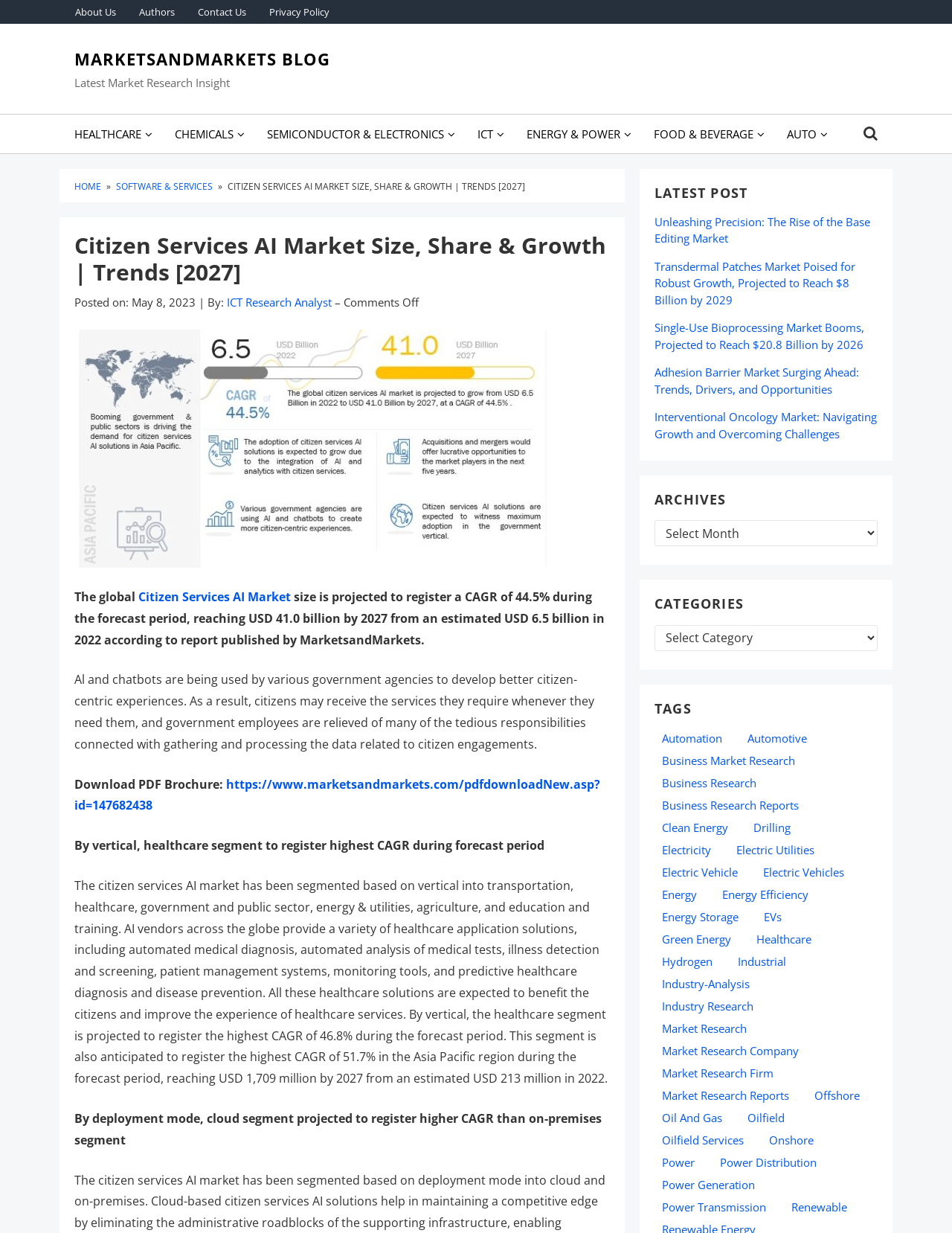By analyzing the image, answer the following question with a detailed response: How many tags are listed on the webpage?

I found the number of tags listed on the webpage by counting the number of link elements with tag names, which are located at the bottom of the webpage.